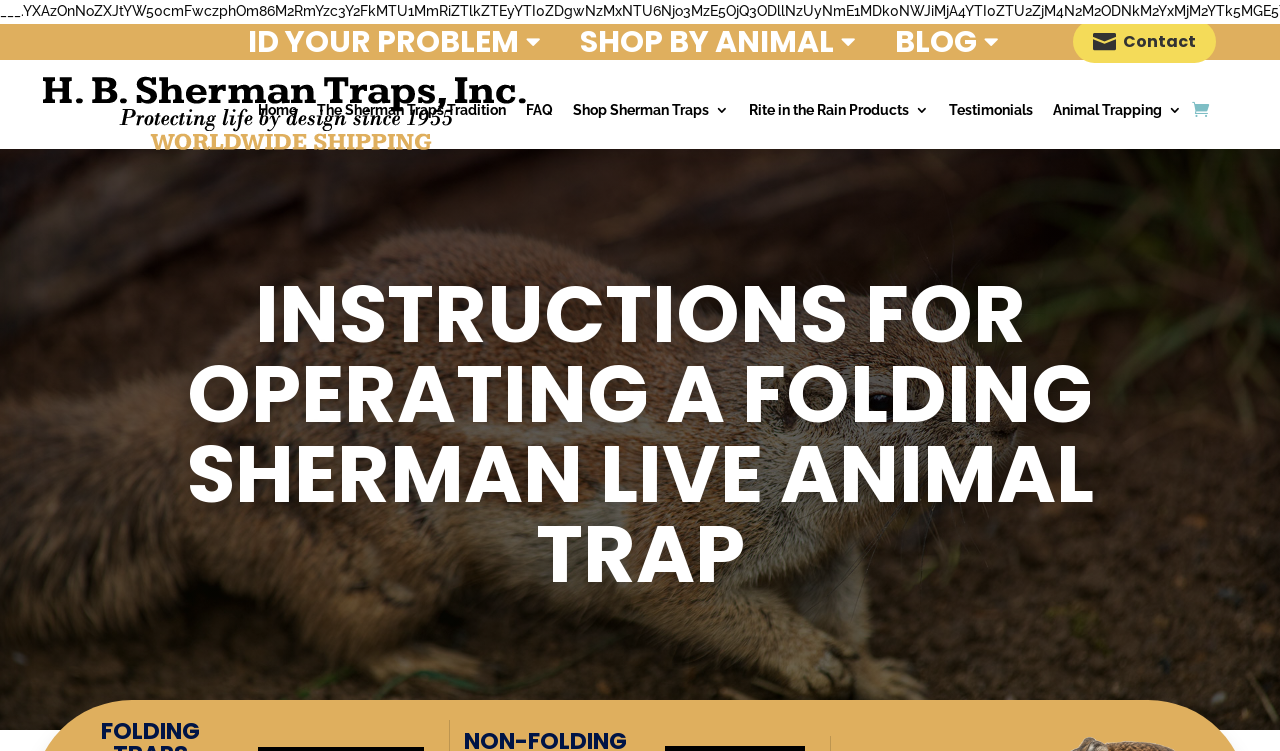Specify the bounding box coordinates of the element's region that should be clicked to achieve the following instruction: "Click the menu item 'ID YOUR PROBLEM'". The bounding box coordinates consist of four float numbers between 0 and 1, in the format [left, top, right, bottom].

[0.182, 0.016, 0.434, 0.096]